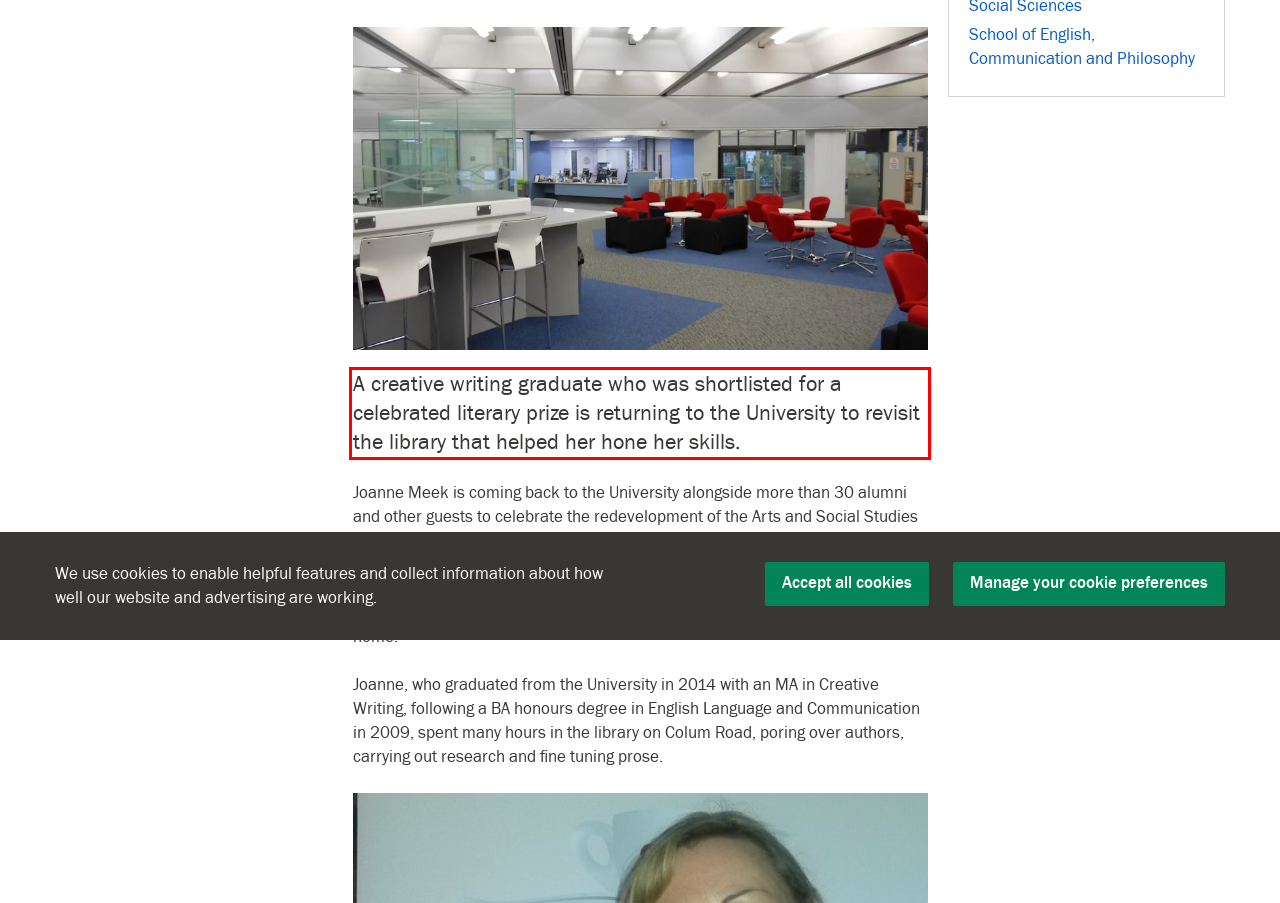Please examine the webpage screenshot and extract the text within the red bounding box using OCR.

A creative writing graduate who was shortlisted for a celebrated literary prize is returning to the University to revisit the library that helped her hone her skills.